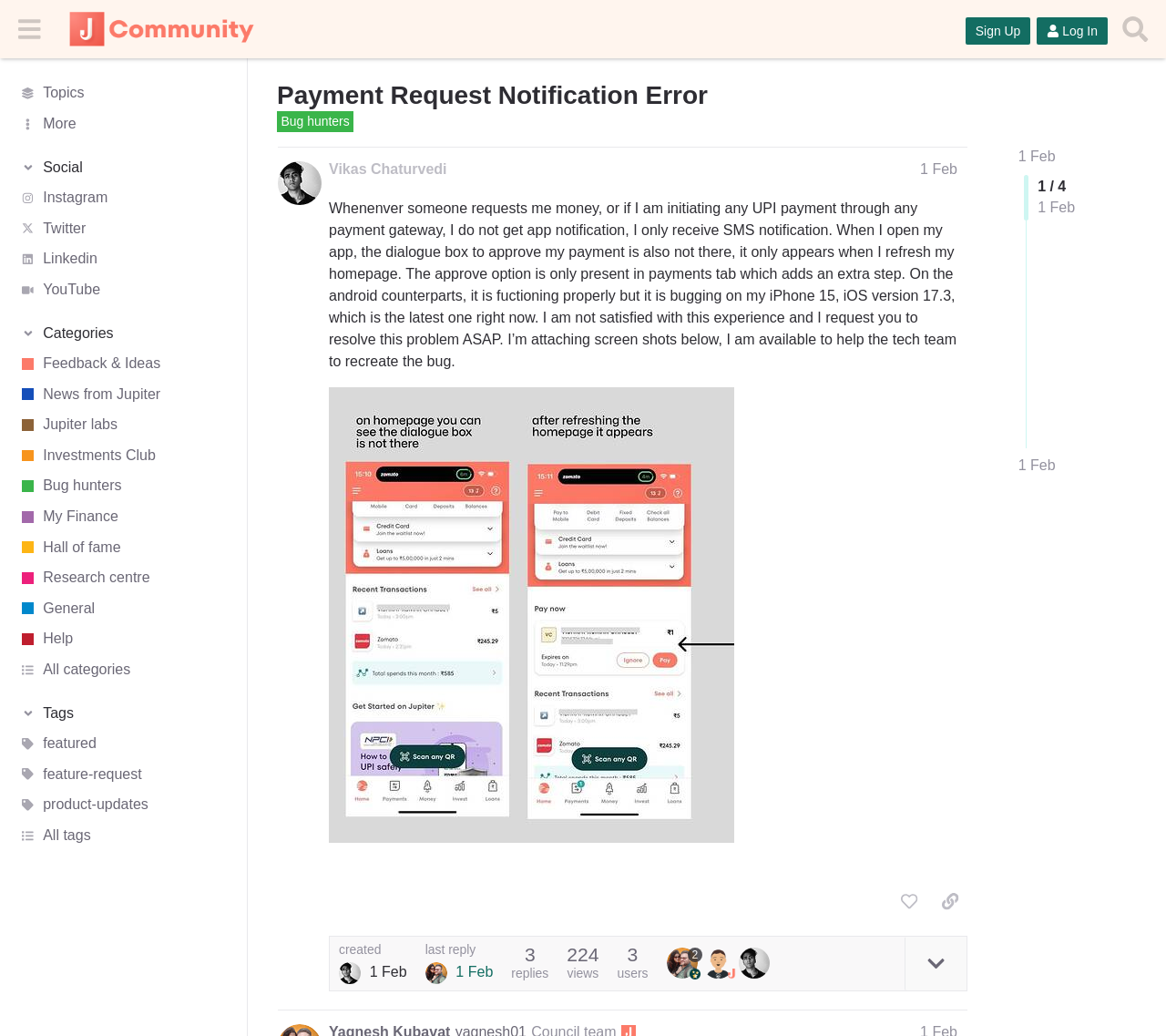How many replies are there to the post?
Please provide a single word or phrase as your answer based on the image.

224